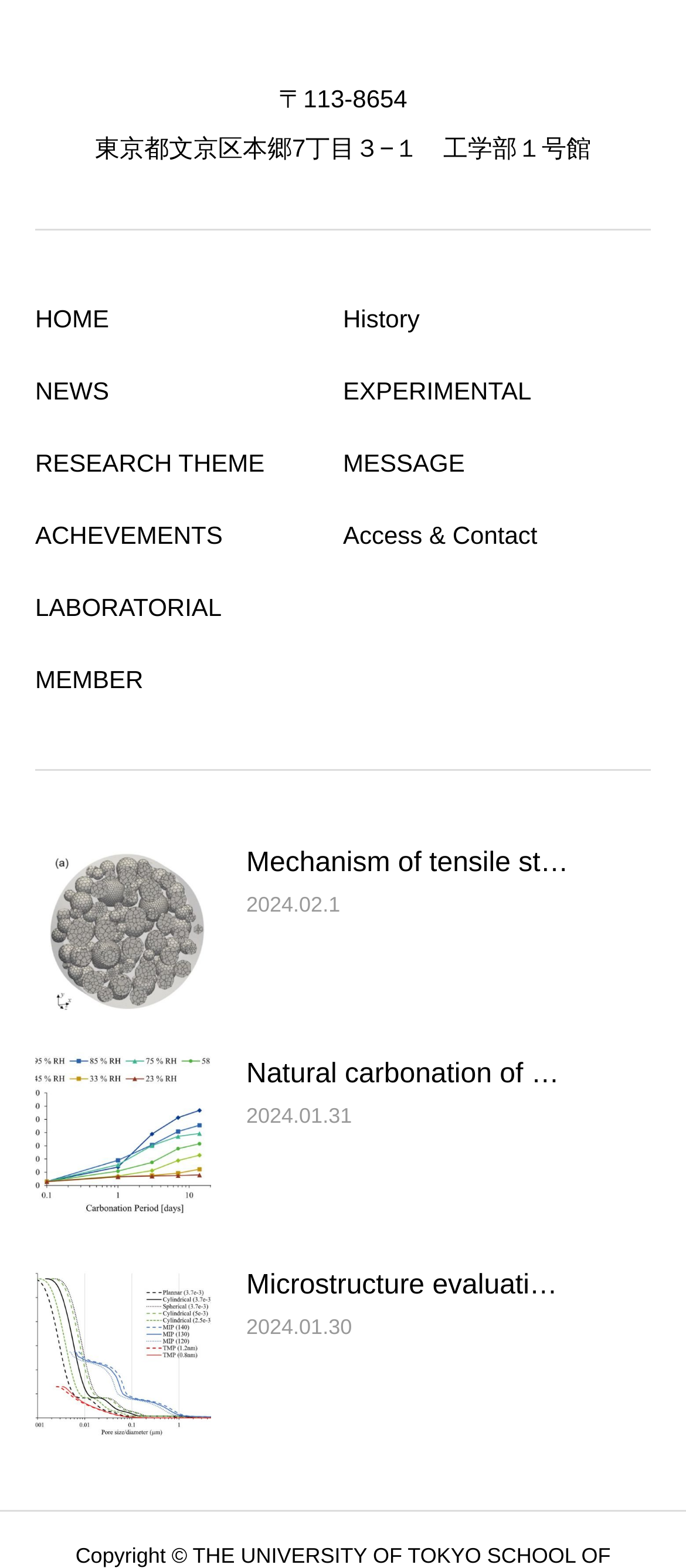Specify the bounding box coordinates of the element's region that should be clicked to achieve the following instruction: "read about Mechanism of tensile strength of concrete after drying". The bounding box coordinates consist of four float numbers between 0 and 1, in the format [left, top, right, bottom].

[0.051, 0.536, 0.308, 0.648]